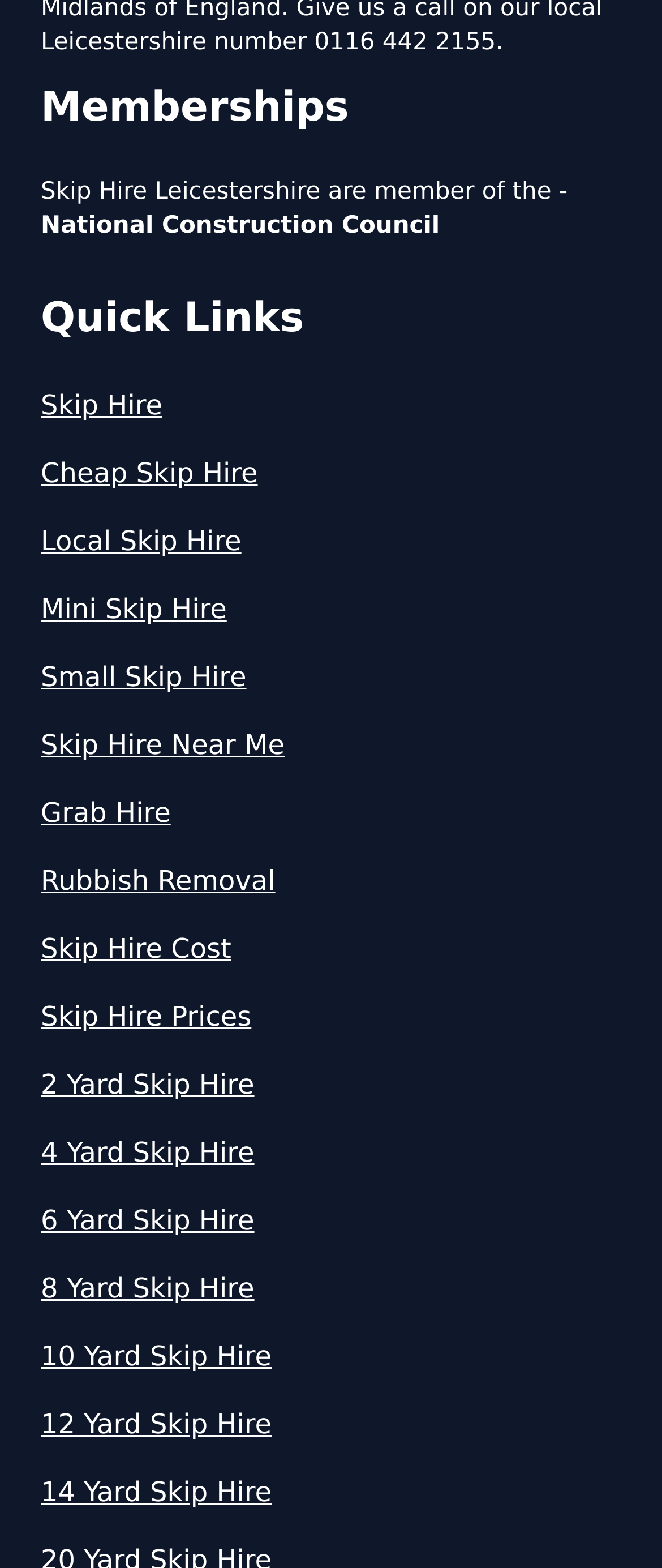Identify the coordinates of the bounding box for the element that must be clicked to accomplish the instruction: "View Skip Hire Near Me".

[0.062, 0.462, 0.938, 0.488]